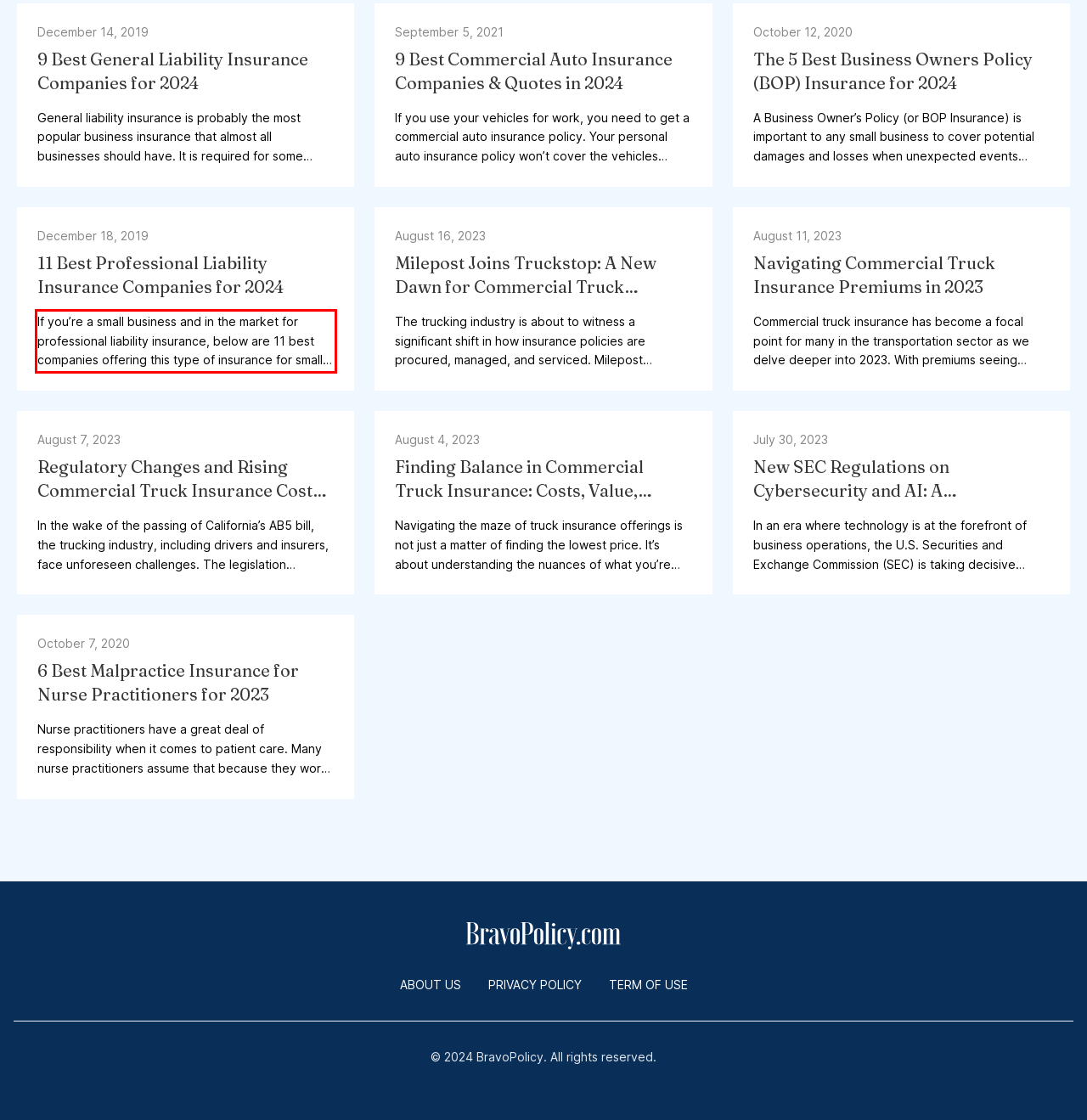Identify the text inside the red bounding box on the provided webpage screenshot by performing OCR.

If you’re a small business and in the market for professional liability insurance, below are 11 best companies offering this type of insurance for small businesses. In order to get an idea of the prices where online quotes were offered, we looked at a hypothetical accounting business in Wisconsin that had been in business for […]